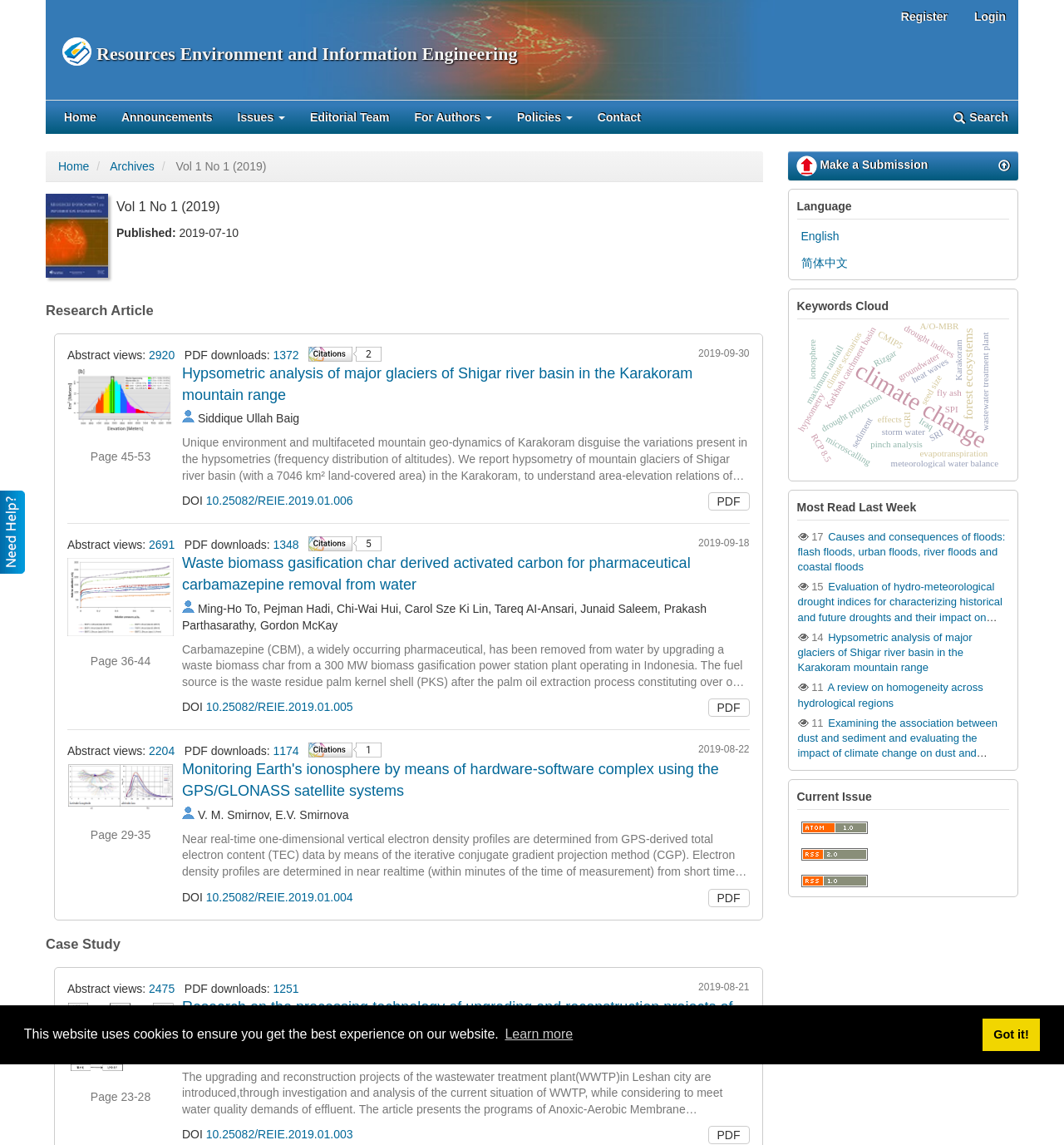Please identify the bounding box coordinates of the area that needs to be clicked to follow this instruction: "search using the search bar".

[0.892, 0.088, 0.957, 0.11]